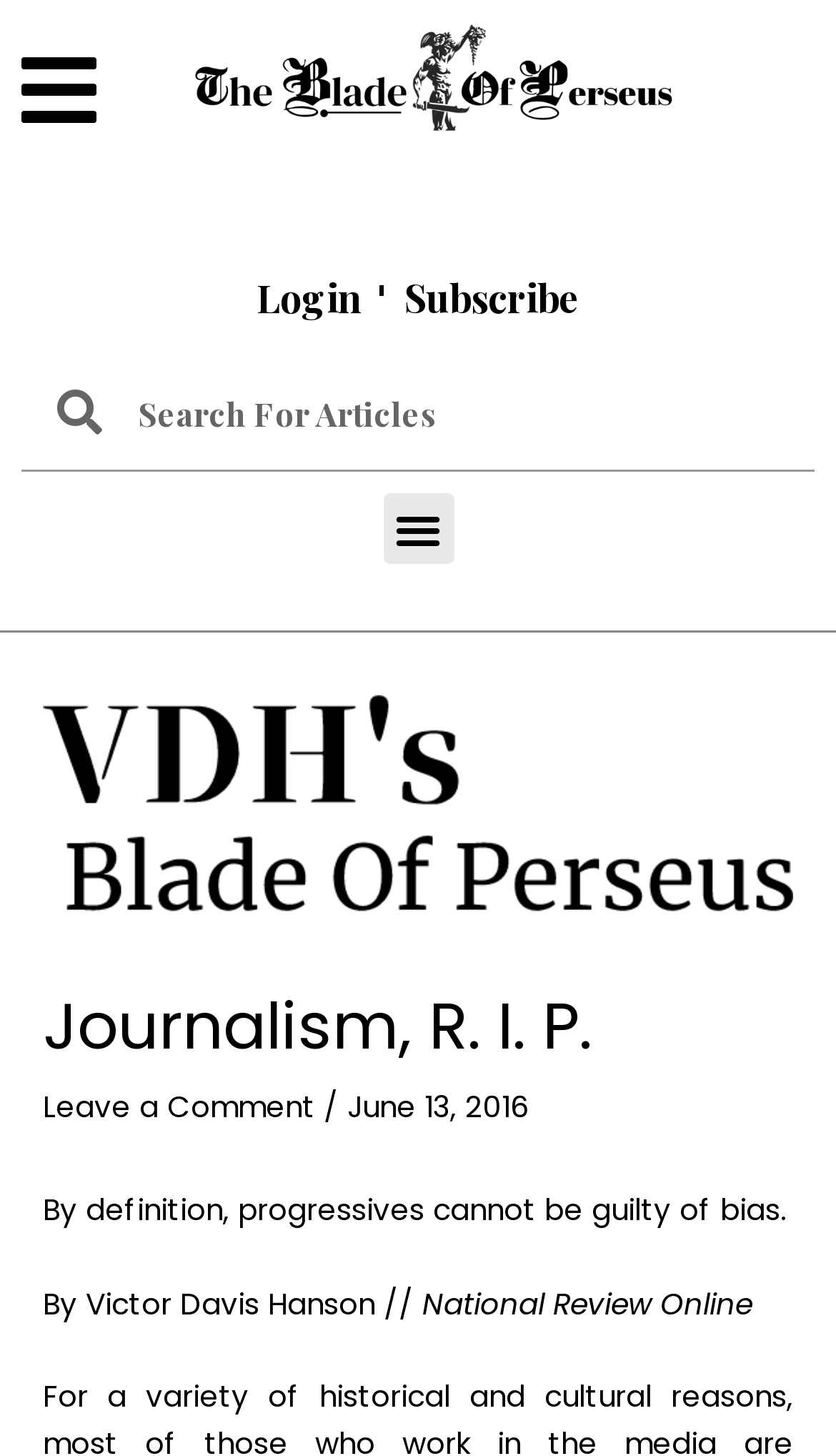What is the publication of the article?
Using the image, elaborate on the answer with as much detail as possible.

The publication of the article can be found in the text 'National Review Online' which is located below the title 'Journalism, R. I. P.'